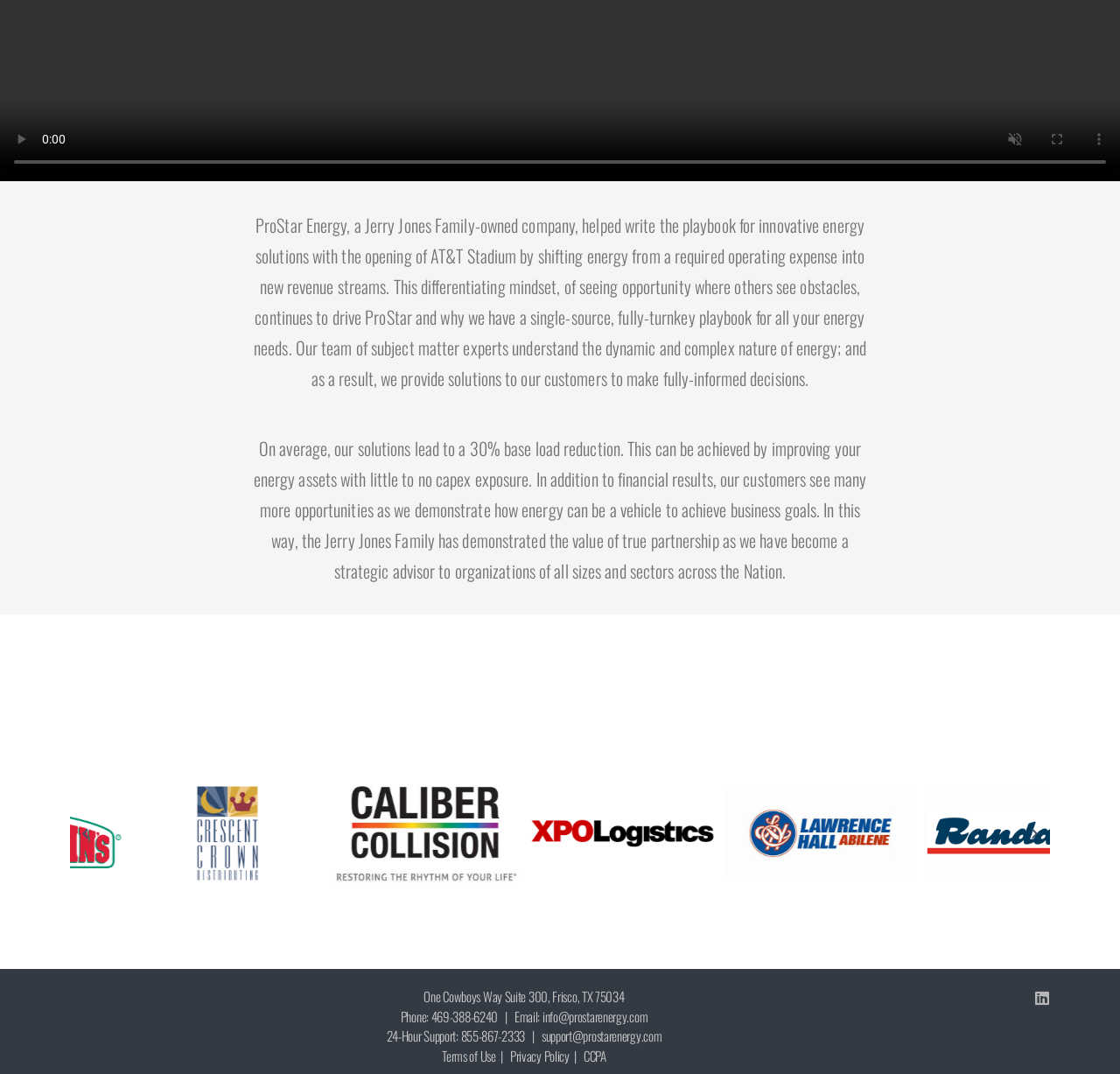Please find the bounding box for the UI element described by: "855-867-2333".

[0.411, 0.955, 0.471, 0.973]